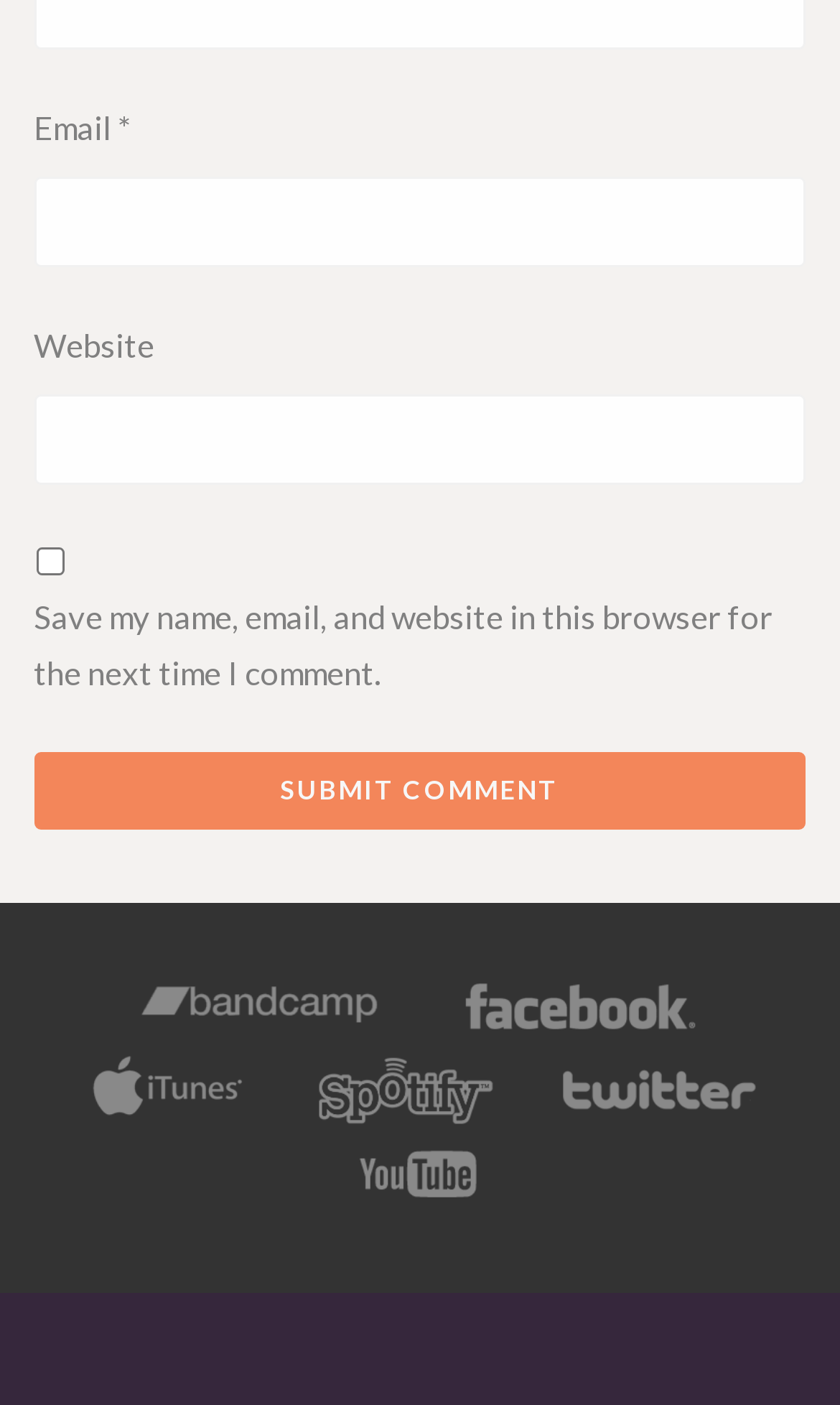Please find the bounding box coordinates of the element that you should click to achieve the following instruction: "Visit bandcamp". The coordinates should be presented as four float numbers between 0 and 1: [left, top, right, bottom].

[0.144, 0.716, 0.474, 0.745]